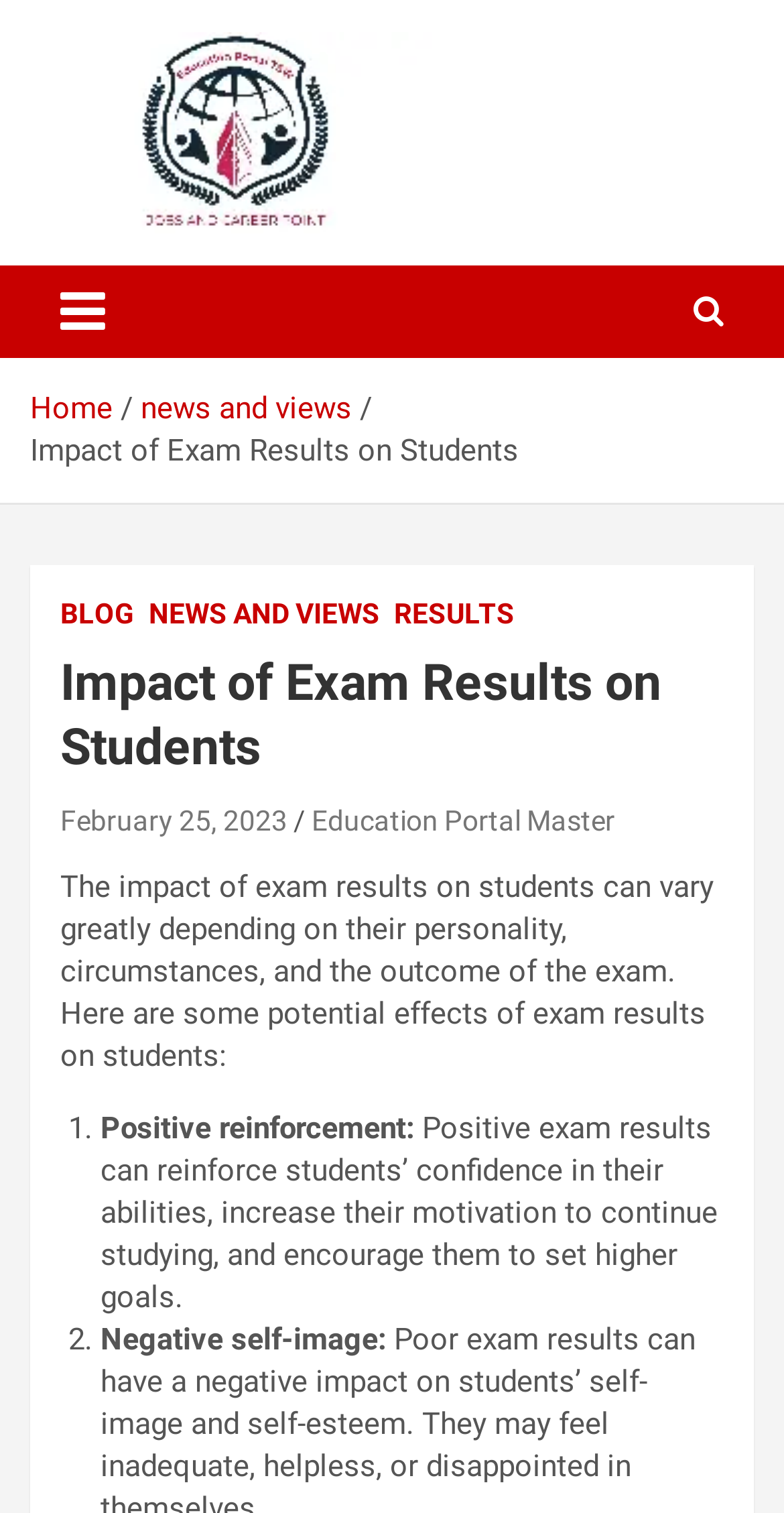Identify the webpage's primary heading and generate its text.

Impact of Exam Results on Students